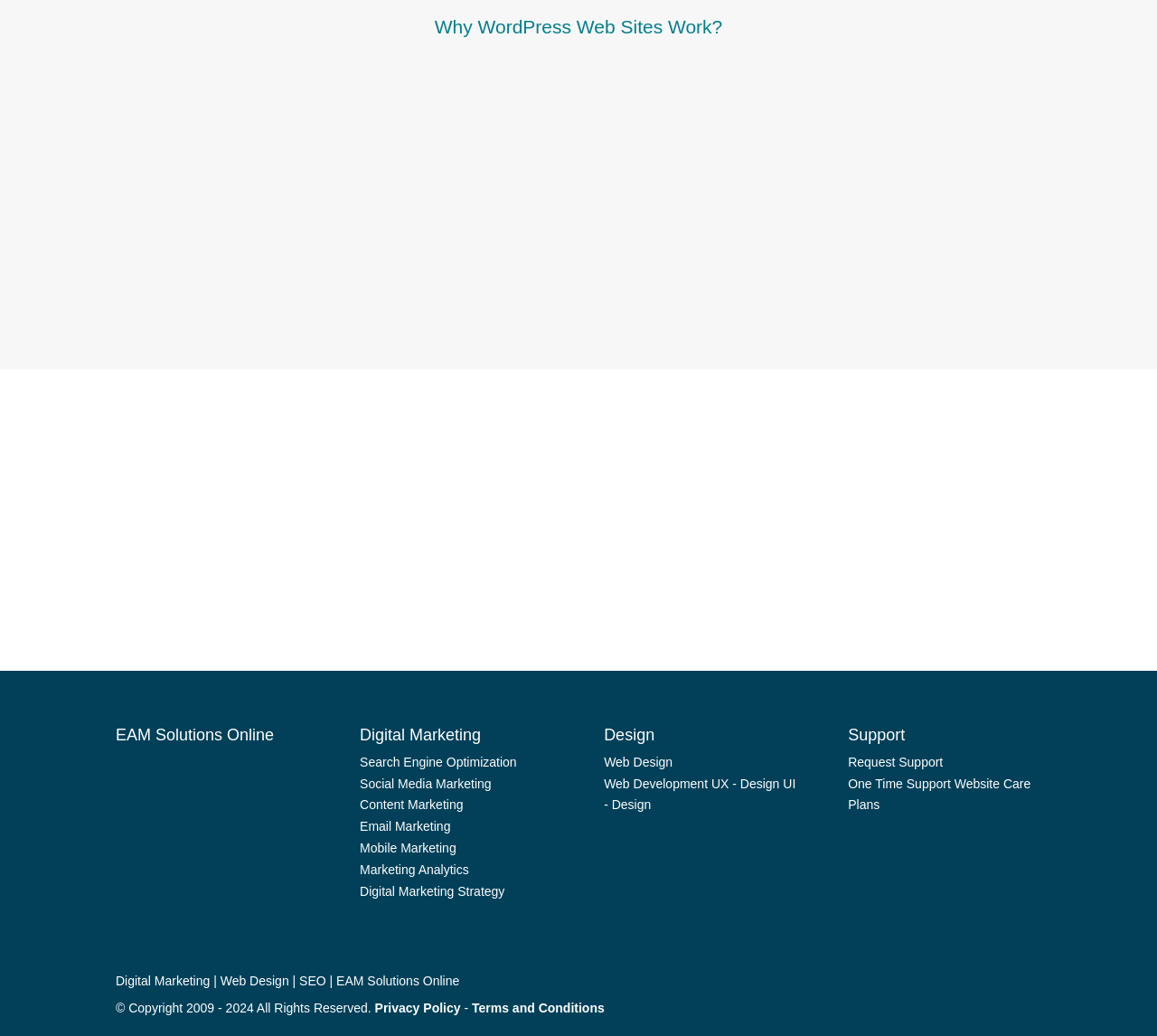Determine the bounding box coordinates for the area you should click to complete the following instruction: "View 'Privacy Policy'".

[0.324, 0.966, 0.398, 0.98]